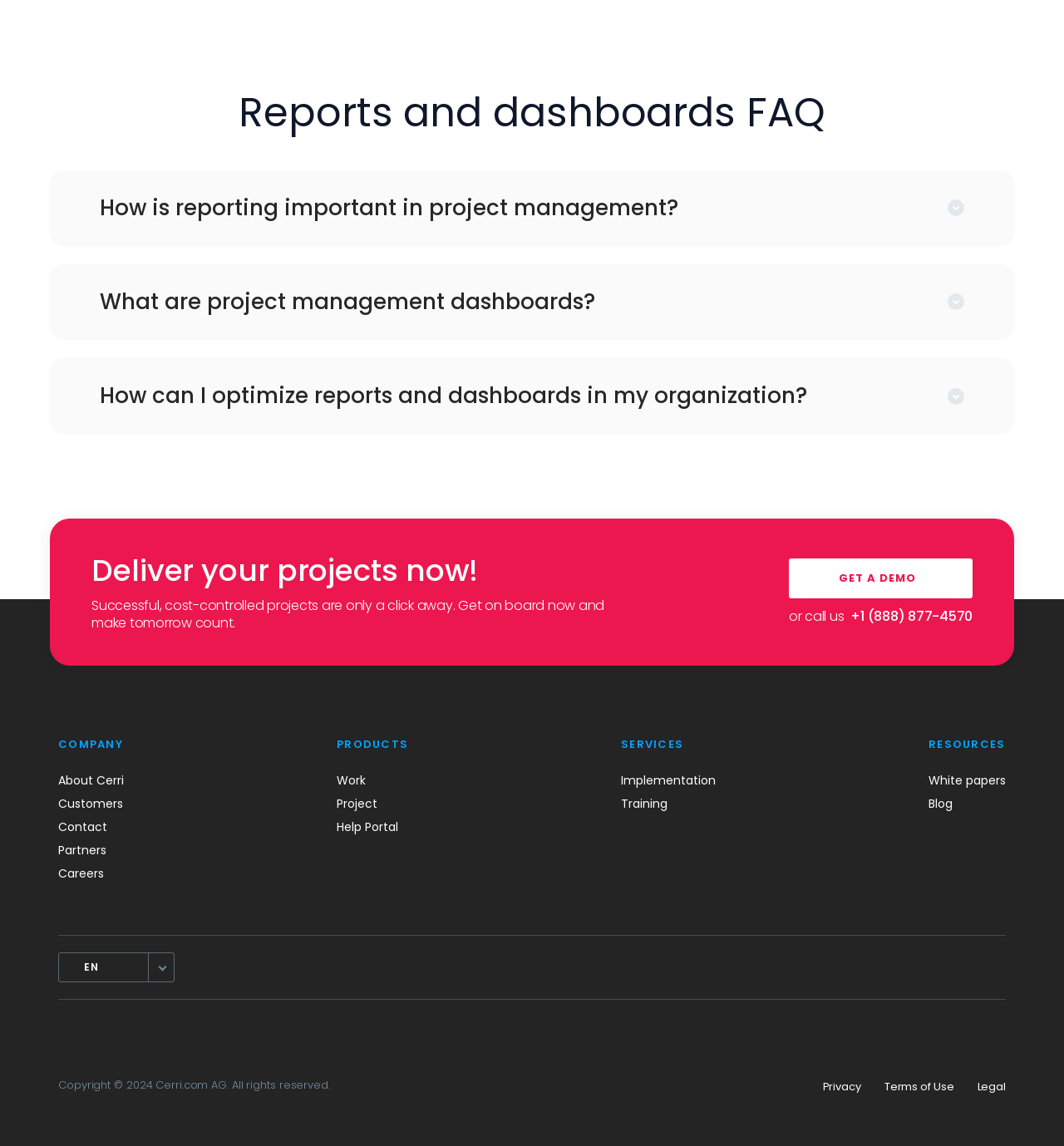Can you find the bounding box coordinates of the area I should click to execute the following instruction: "Click on 'COMPANY'"?

[0.055, 0.644, 0.116, 0.655]